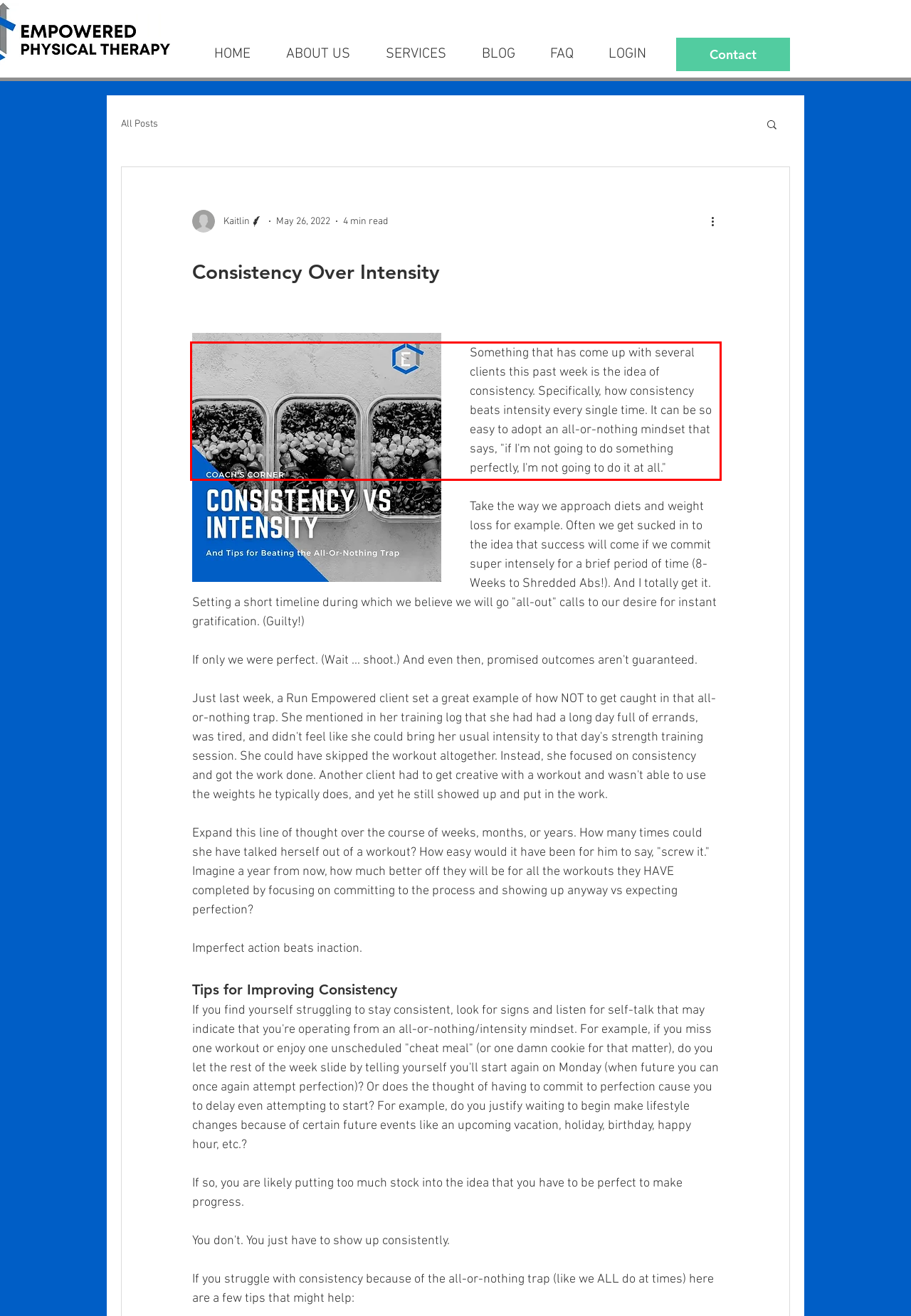Given a webpage screenshot, locate the red bounding box and extract the text content found inside it.

Something that has come up with several clients this past week is the idea of consistency. Specifically, how consistency beats intensity every single time. It can be so easy to adopt an all-or-nothing mindset that says, "if I'm not going to do something perfectly, I'm not going to do it at all."